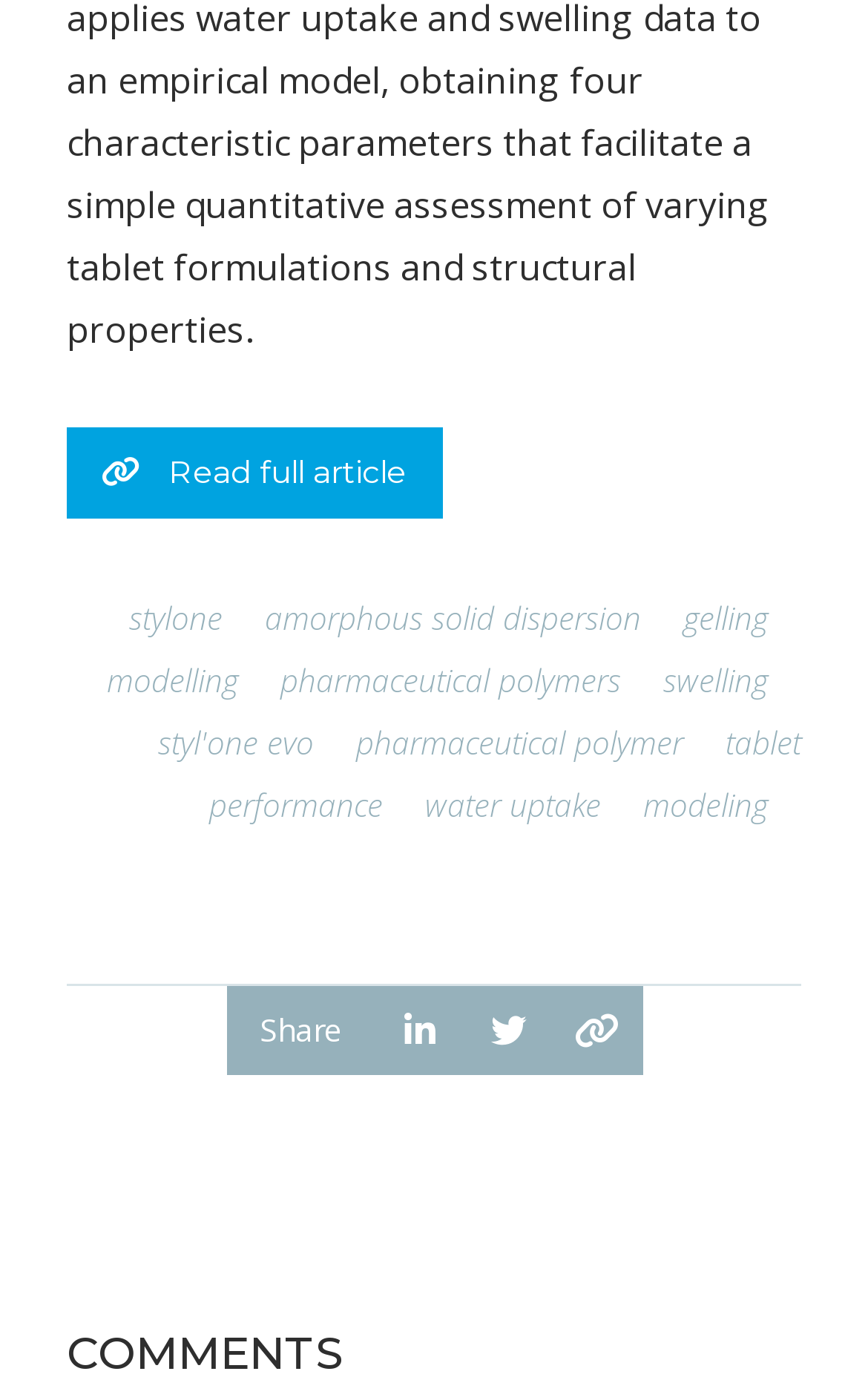Please find the bounding box coordinates of the element that needs to be clicked to perform the following instruction: "Share content". The bounding box coordinates should be four float numbers between 0 and 1, represented as [left, top, right, bottom].

[0.299, 0.732, 0.394, 0.763]